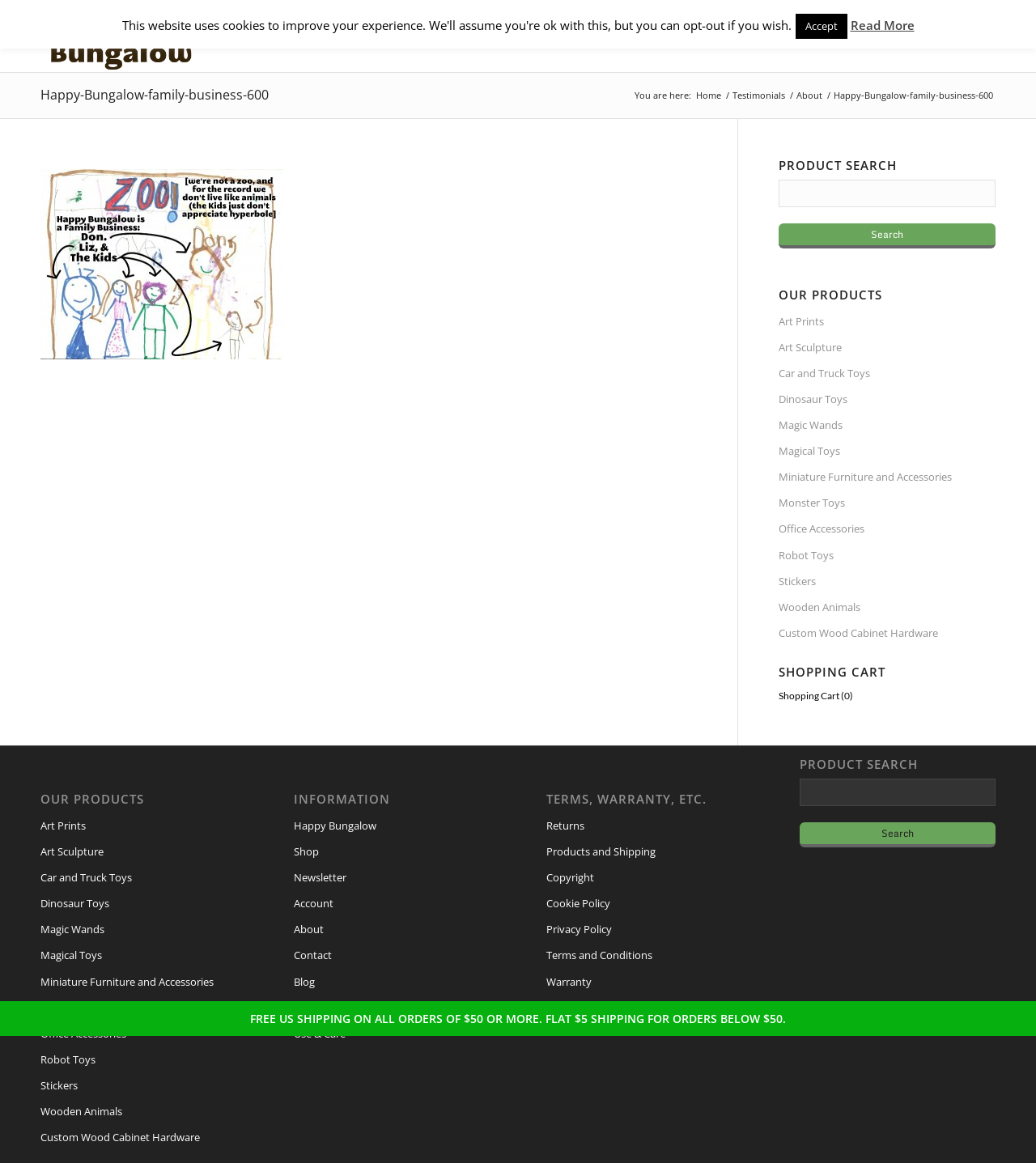Highlight the bounding box coordinates of the element that should be clicked to carry out the following instruction: "Search for products". The coordinates must be given as four float numbers ranging from 0 to 1, i.e., [left, top, right, bottom].

[0.752, 0.154, 0.961, 0.178]